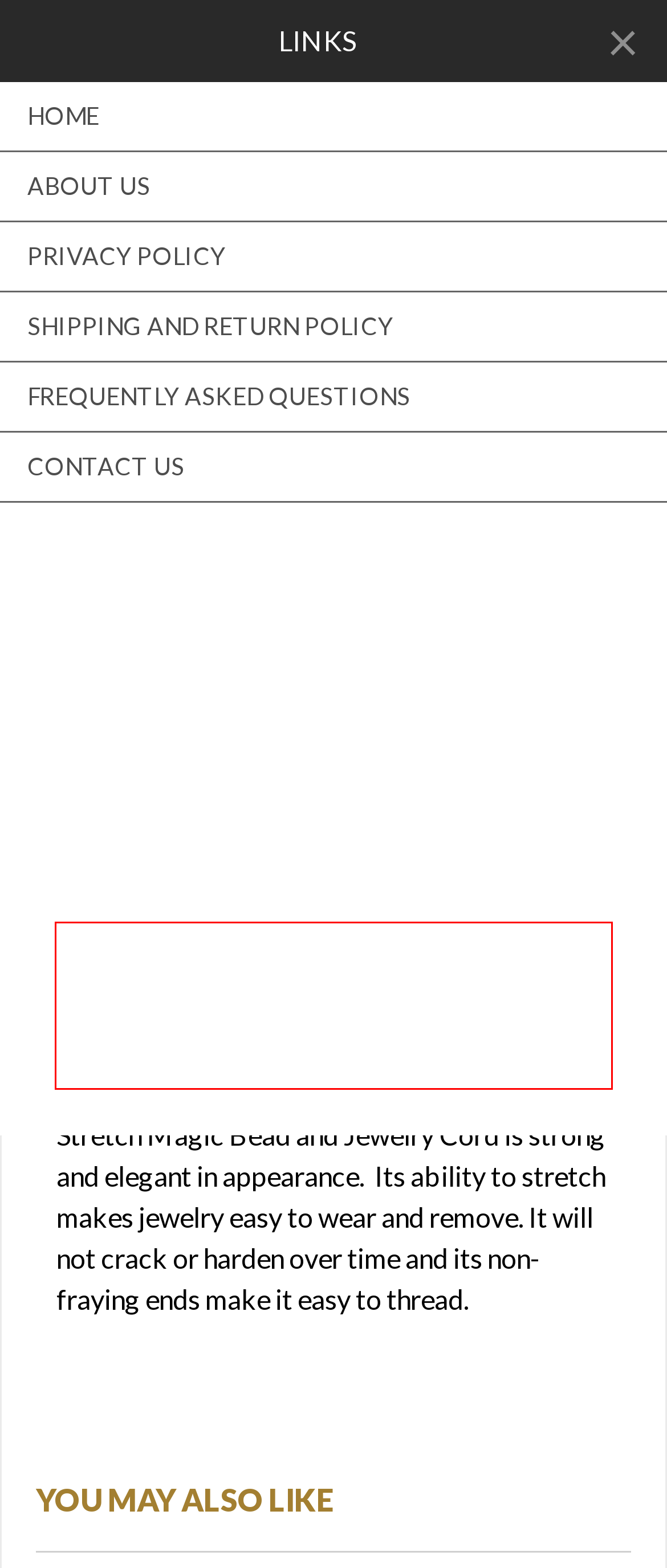Given a screenshot of a webpage with a red bounding box, extract the text content from the UI element inside the red bounding box.

Stretch Magic Elastic Jewelry Cord is strong, highly stretchable cord that is perfect for jewelry making. Easy to work with and knot. Very comfortable to wear.